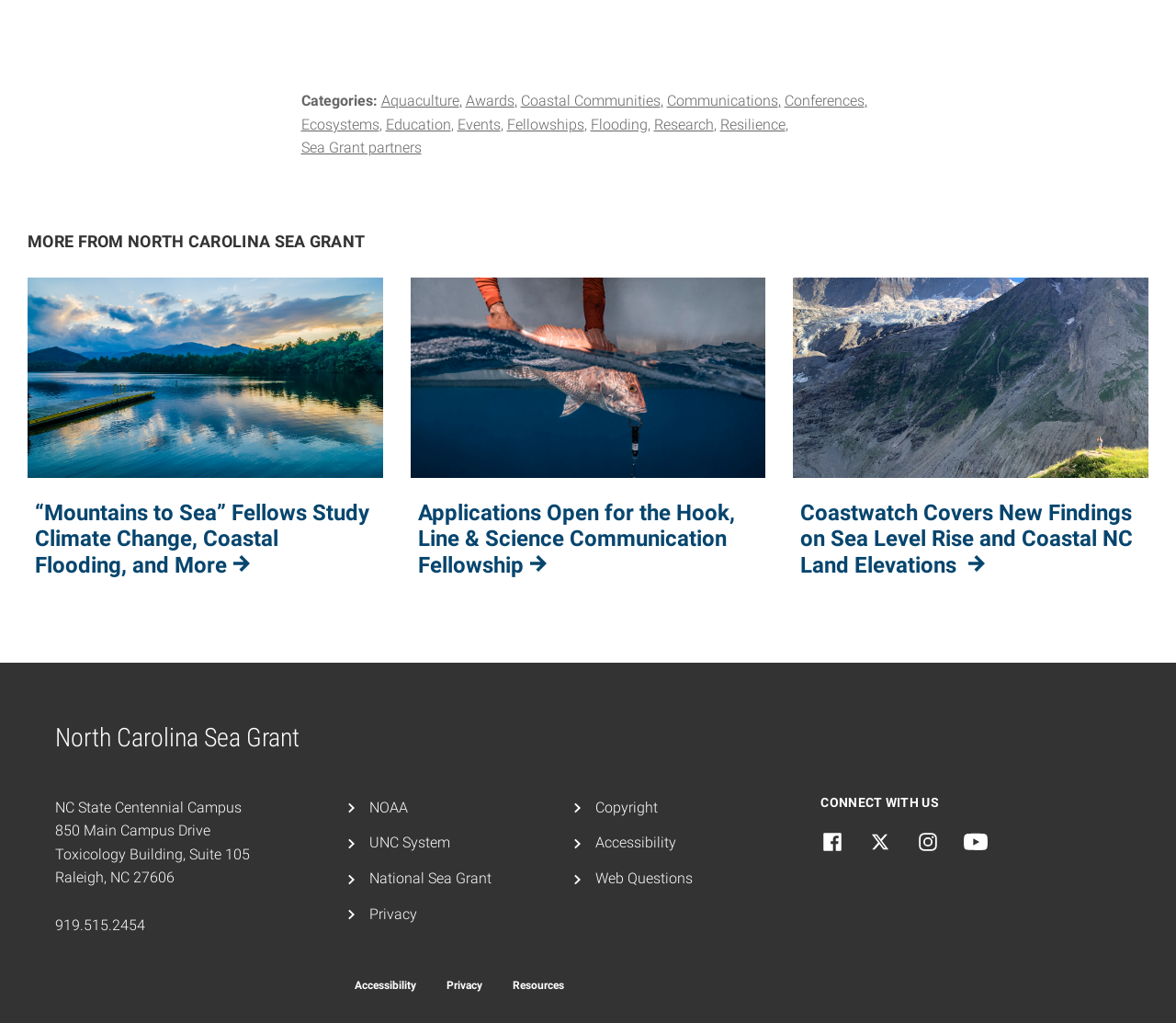Answer the question below with a single word or a brief phrase: 
What social media platforms can you connect with North Carolina Sea Grant on?

Facebook, X, Instagram, YouTube